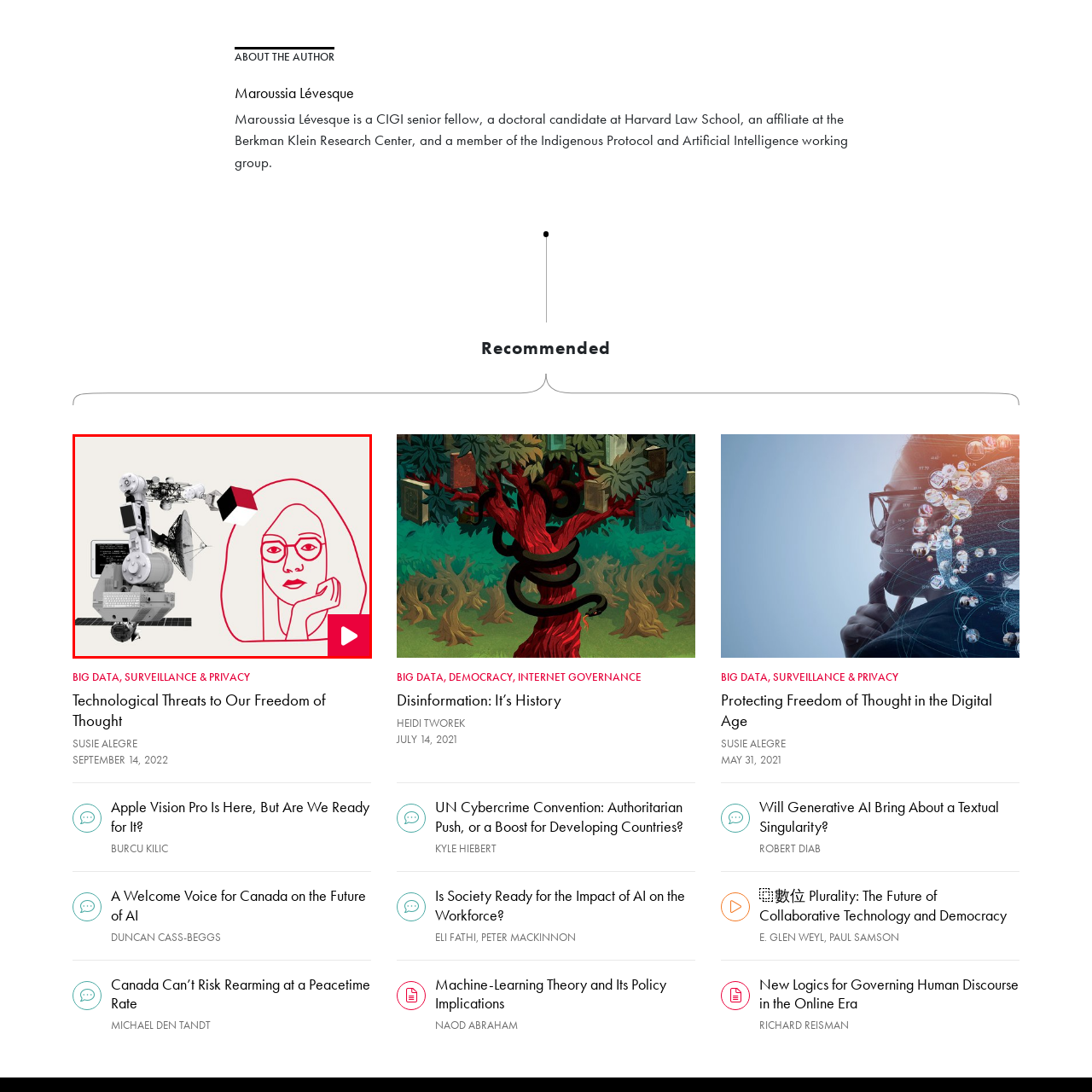What does the red play button in the corner suggest?
Focus on the image enclosed by the red bounding box and elaborate on your answer to the question based on the visual details present.

The red play button in the corner of the image suggests that this visual may be part of a larger multimedia presentation, inviting viewers to engage further with the content, implying that there is more to explore beyond this single image.